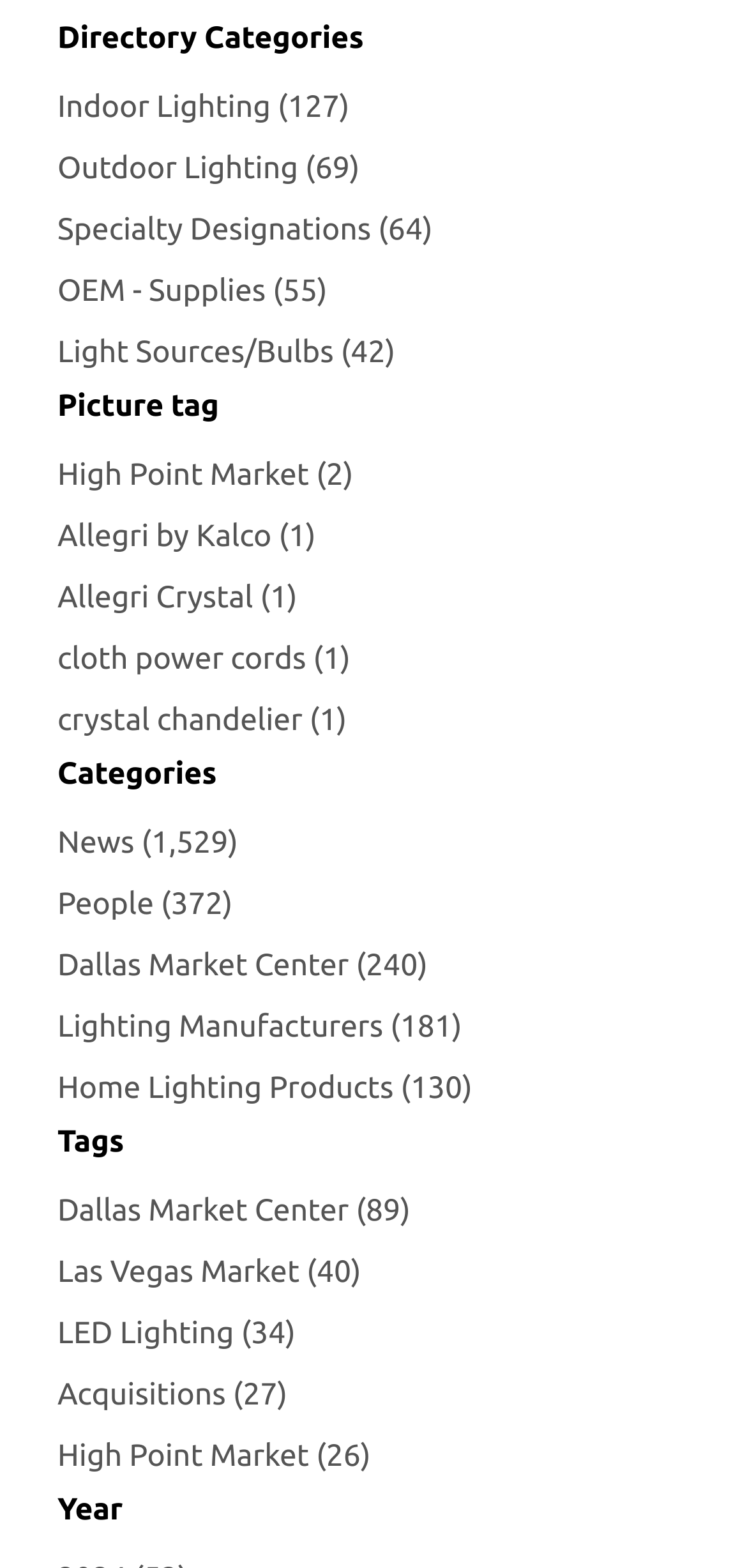Identify the bounding box coordinates for the element you need to click to achieve the following task: "Explore Allegri by Kalco products". Provide the bounding box coordinates as four float numbers between 0 and 1, in the form [left, top, right, bottom].

[0.077, 0.325, 0.423, 0.359]